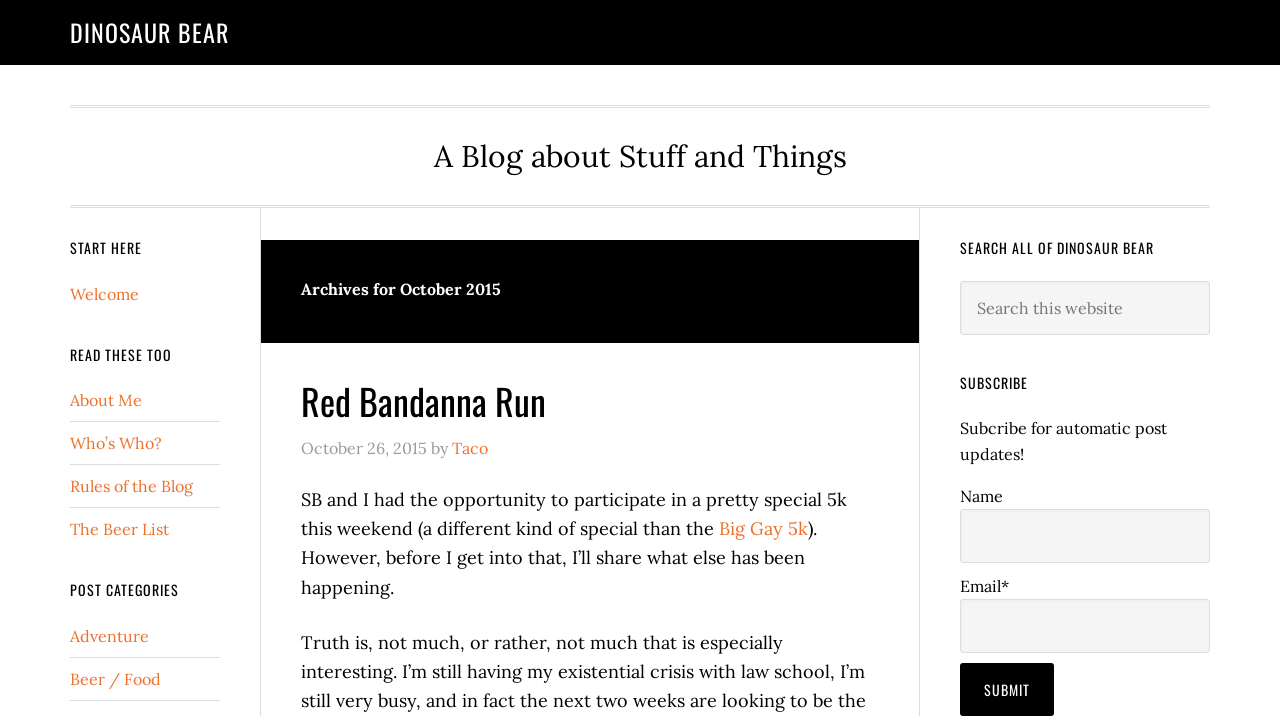Respond concisely with one word or phrase to the following query:
What is the name of the blog?

DINOSAUR BEAR